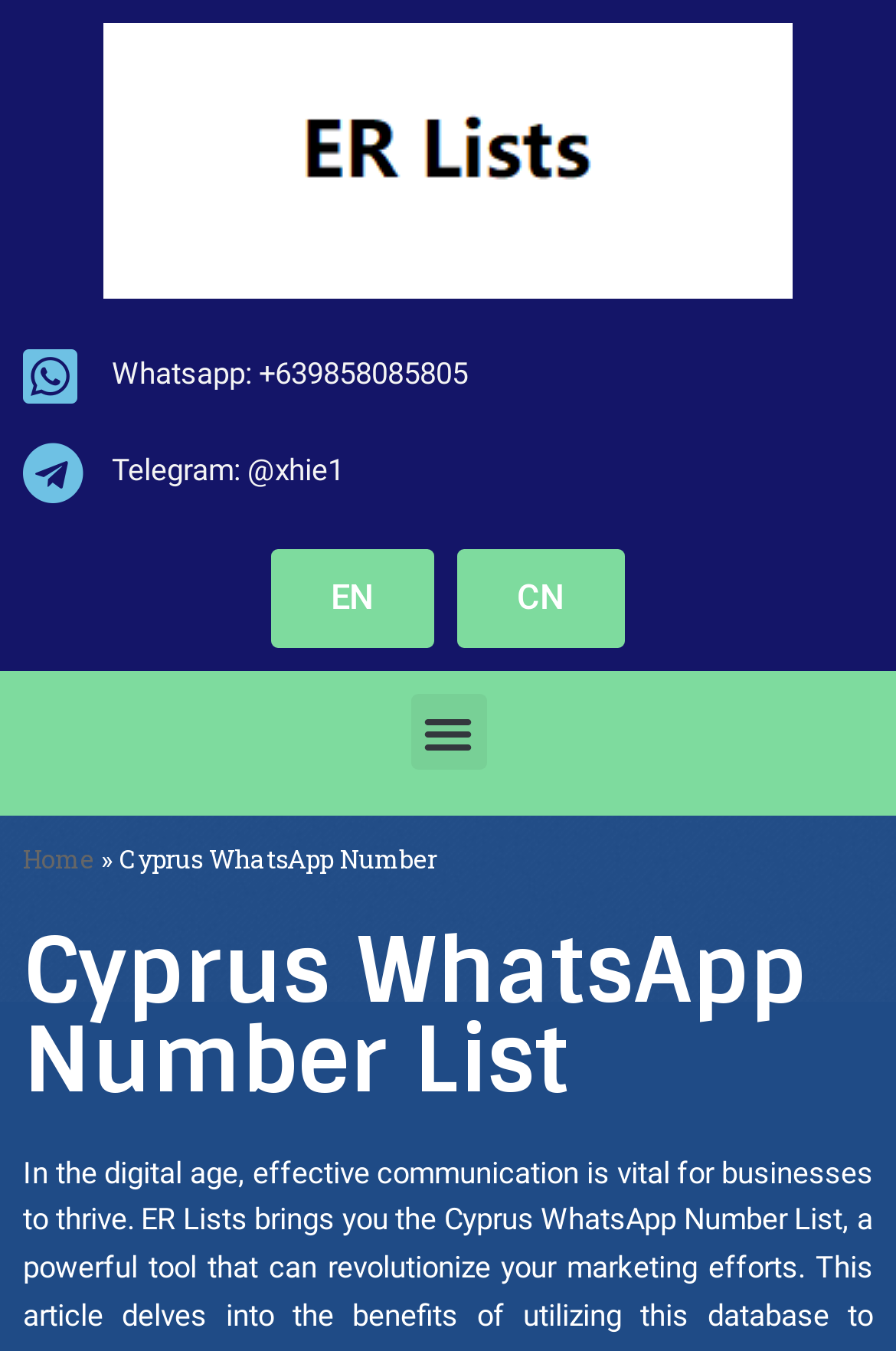Please extract the primary headline from the webpage.

Cyprus WhatsApp Number List